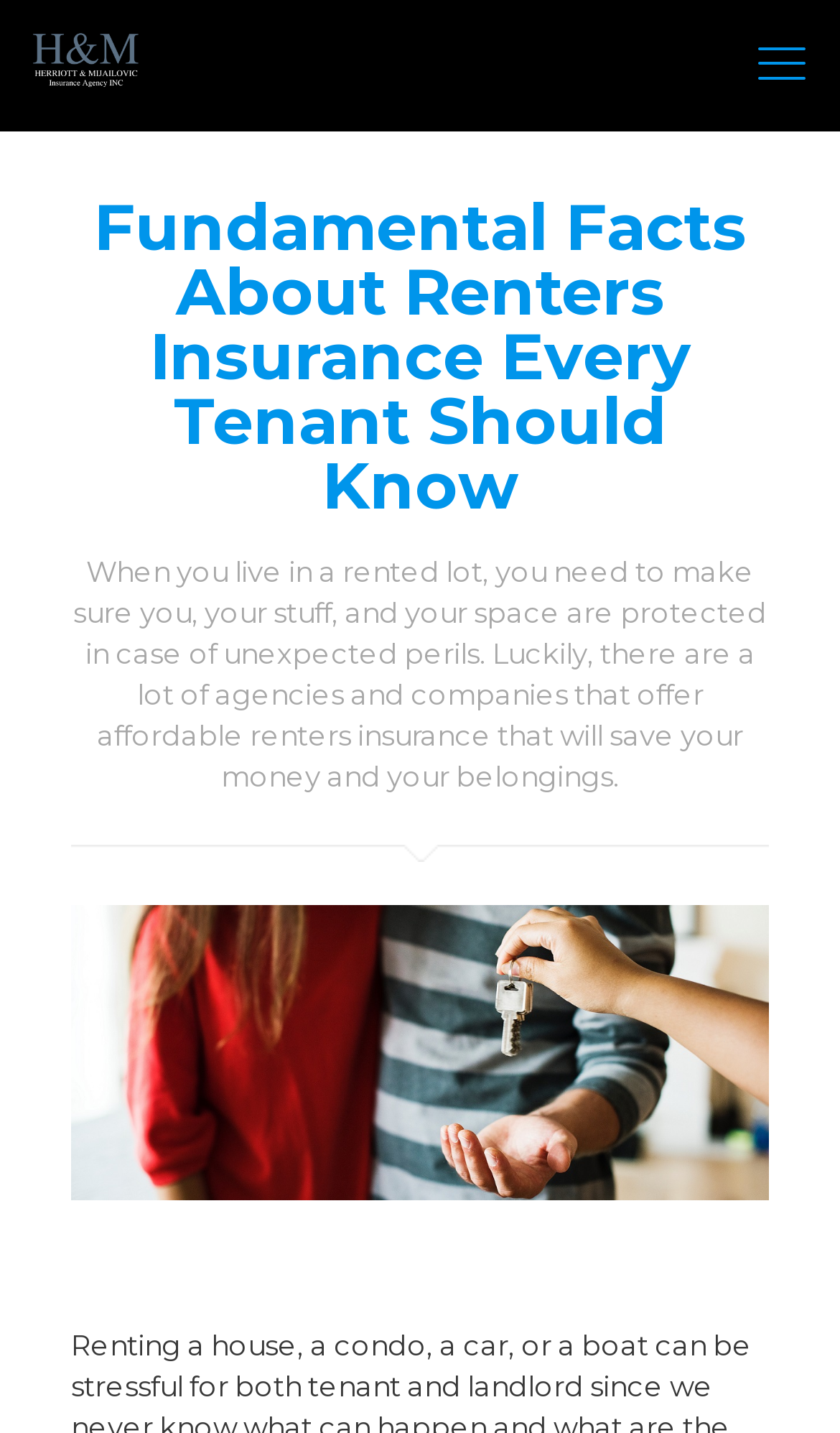Please find the bounding box for the following UI element description. Provide the coordinates in (top-left x, top-left y, bottom-right x, bottom-right y) format, with values between 0 and 1: aria-label="Mobile menu"

[0.887, 0.02, 0.974, 0.071]